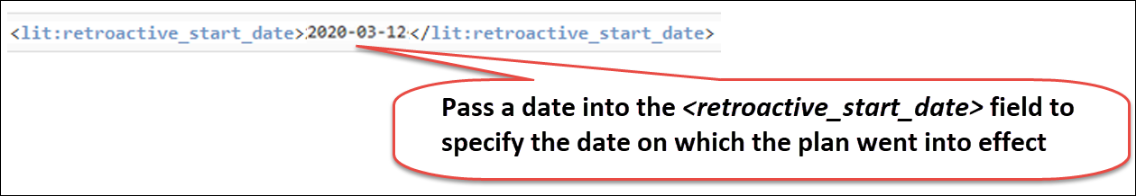Describe every aspect of the image in detail.

In this image, a code snippet illustrates how to specify a date using the `<retroactive_start_date>` field. The example shows the format of the entry, with the date "2020-03-12" as an example of when a plan should take effect retroactively. The accompanying instruction advises users to enter a date in this field to set the effective date of the plan assignment accurately. This visual guide serves as a practical reference for users working with retroactive plan assignments, ensuring proper date formatting and submission.